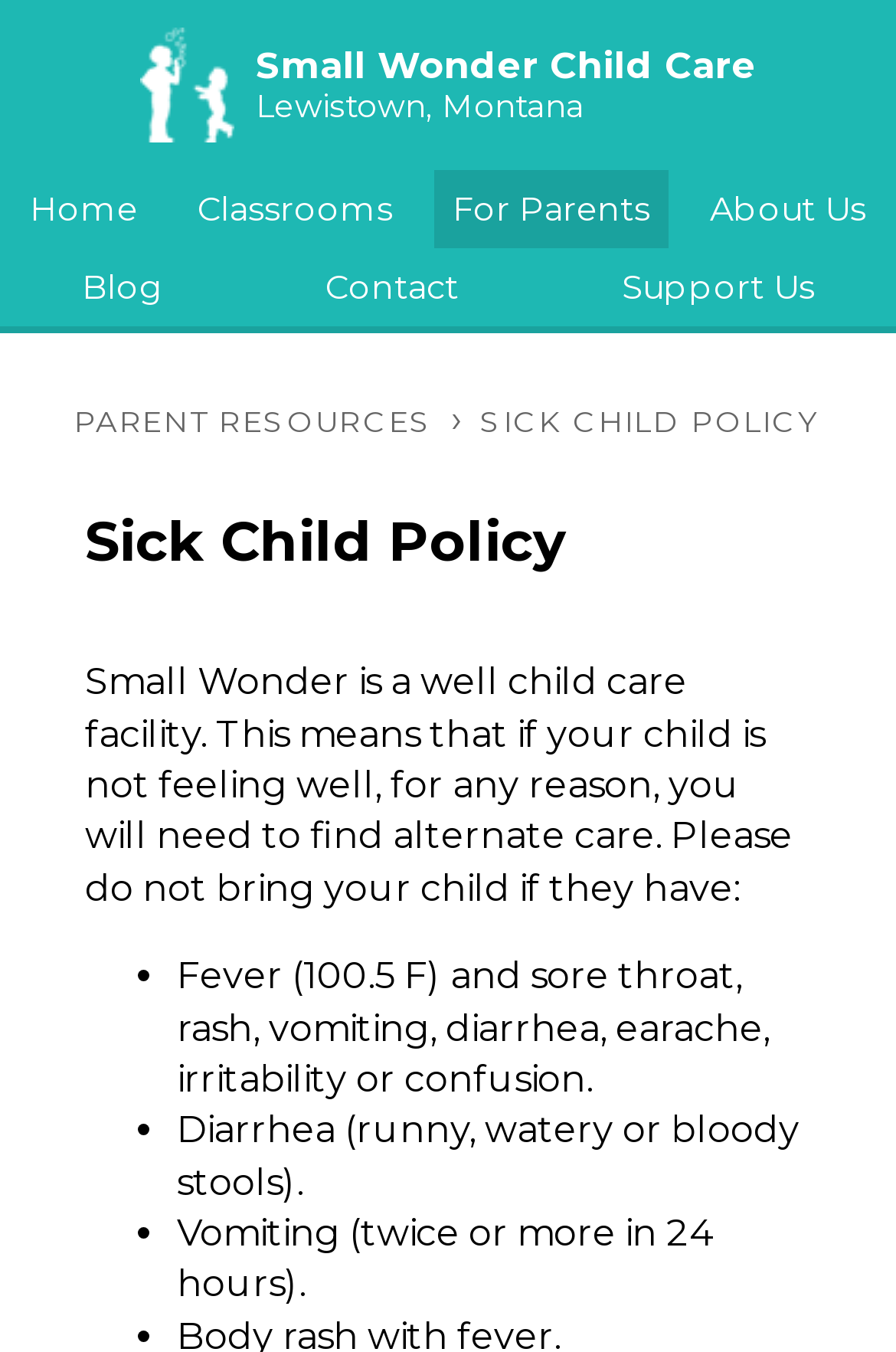What is one symptom that would prevent a child from attending the facility?
Please ensure your answer is as detailed and informative as possible.

The webpage lists several symptoms that would prevent a child from attending the facility, including fever. This can be found in the section of the webpage that outlines the sick child policy, where it states that children with a fever of 100.5 F or higher should not attend.